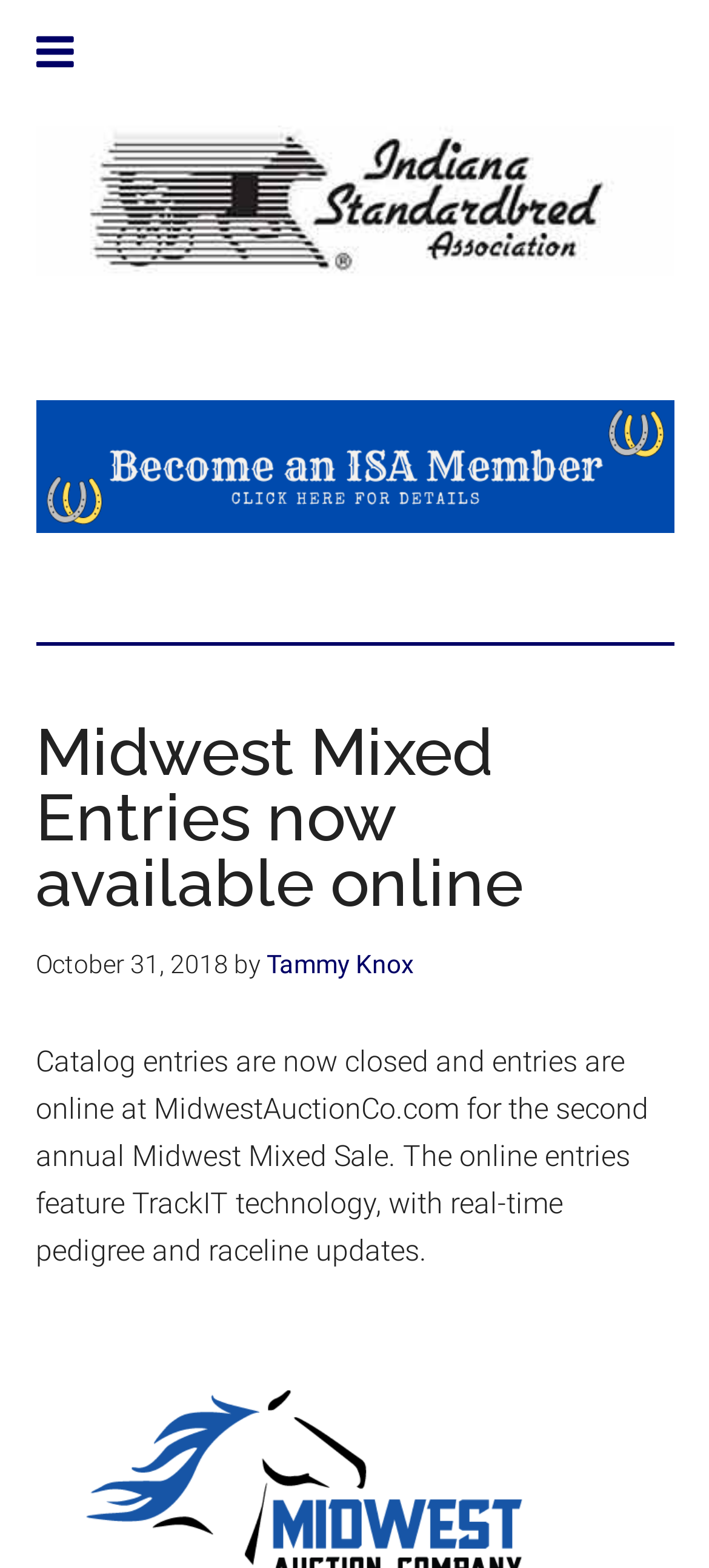Use a single word or phrase to answer the question:
Who is the author of the article?

Tammy Knox